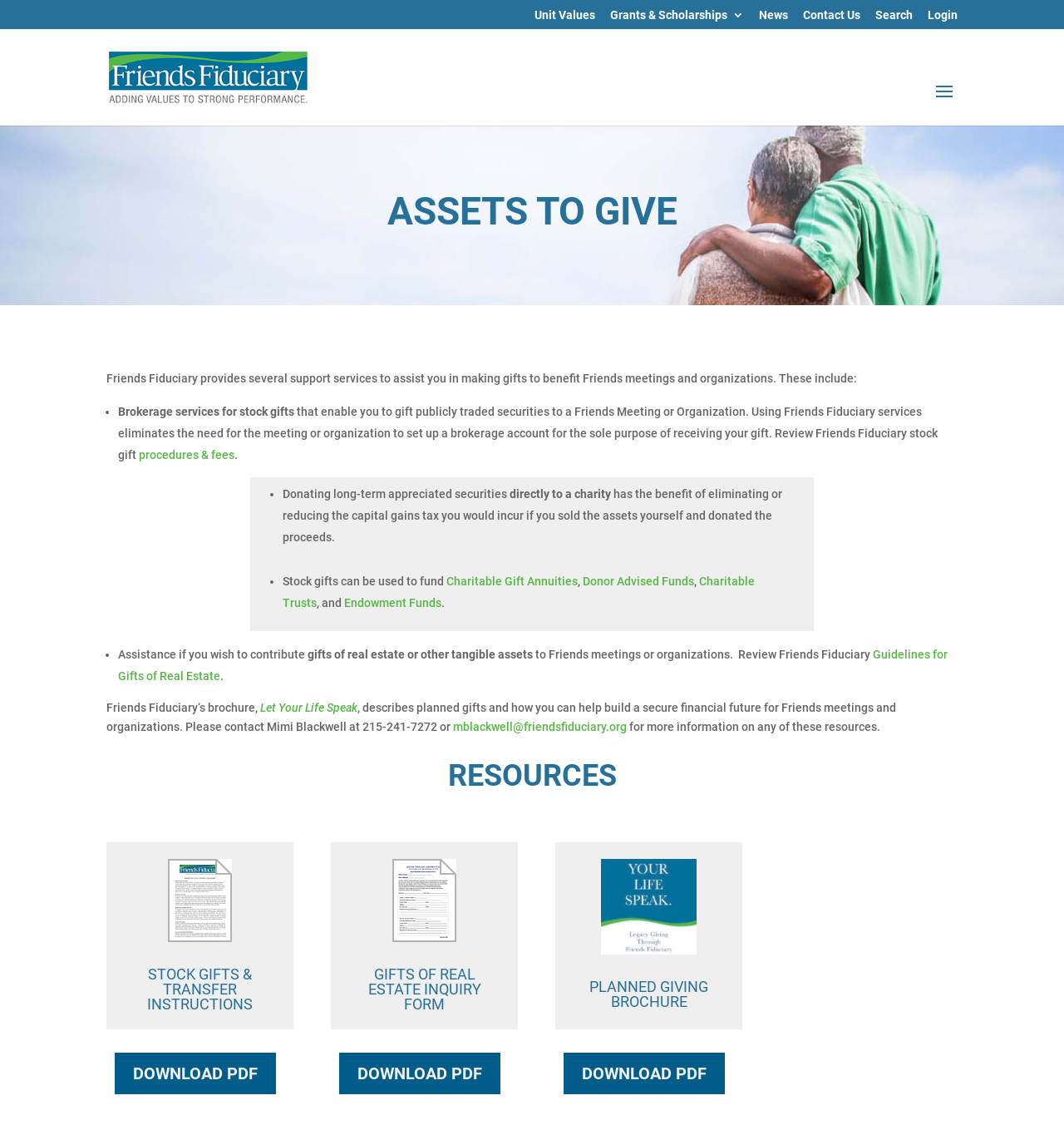Find the bounding box coordinates of the element to click in order to complete this instruction: "Search for something". The bounding box coordinates must be four float numbers between 0 and 1, denoted as [left, top, right, bottom].

[0.1, 0.026, 0.9, 0.027]